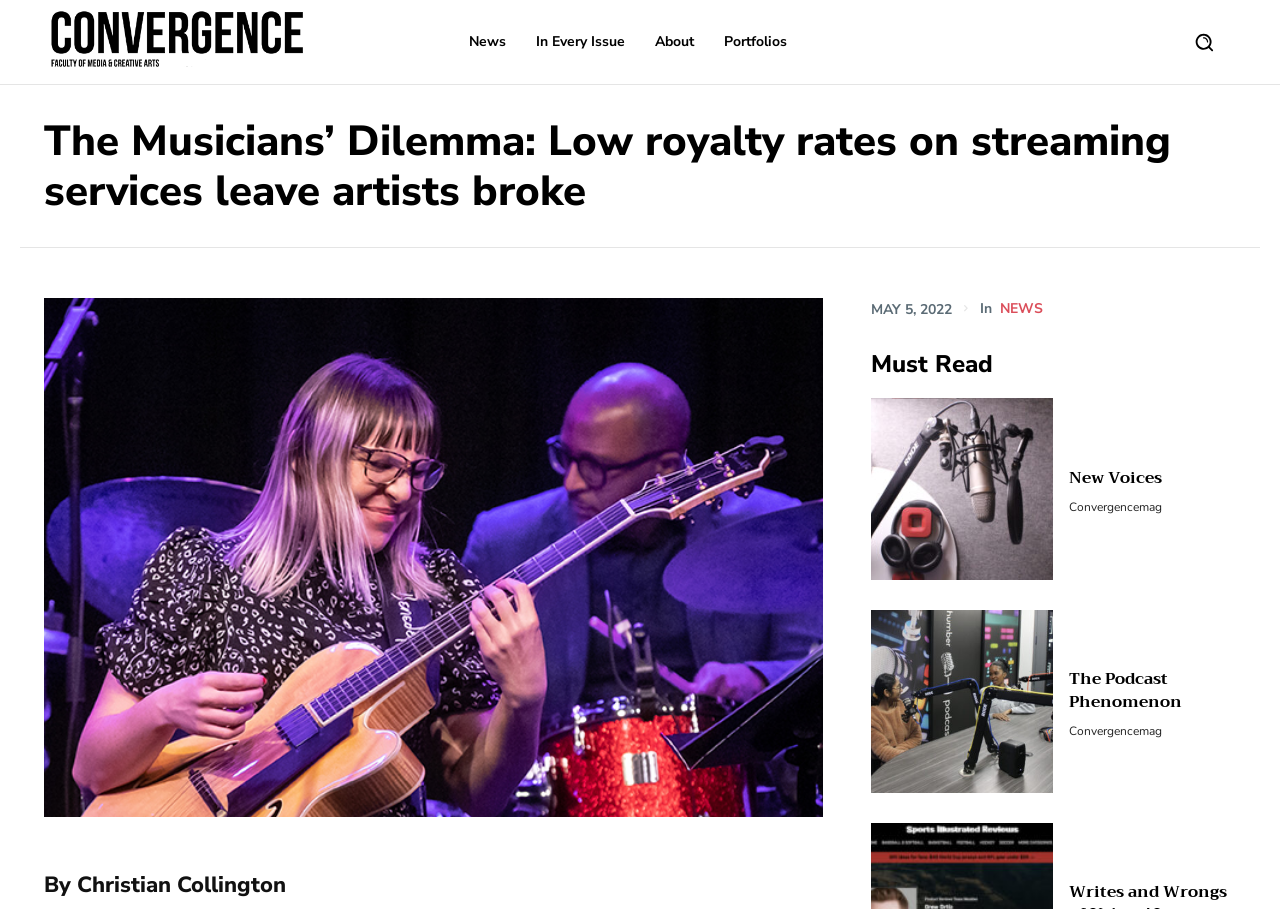Please specify the coordinates of the bounding box for the element that should be clicked to carry out this instruction: "Check the date of the article". The coordinates must be four float numbers between 0 and 1, formatted as [left, top, right, bottom].

[0.68, 0.329, 0.743, 0.35]